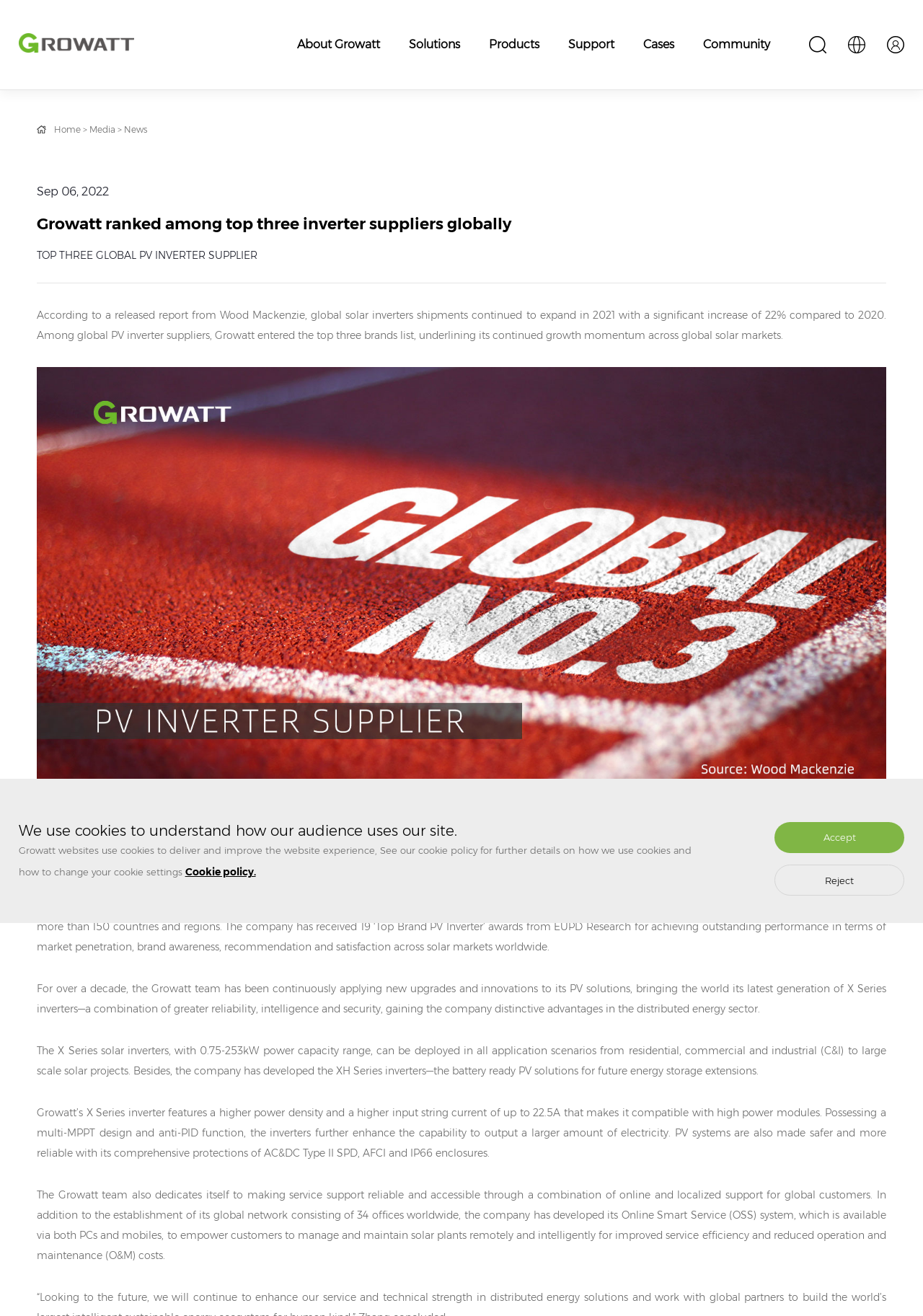What is the name of the vice president of marketing at Growatt?
Using the visual information from the image, give a one-word or short-phrase answer.

Lisa Zhang